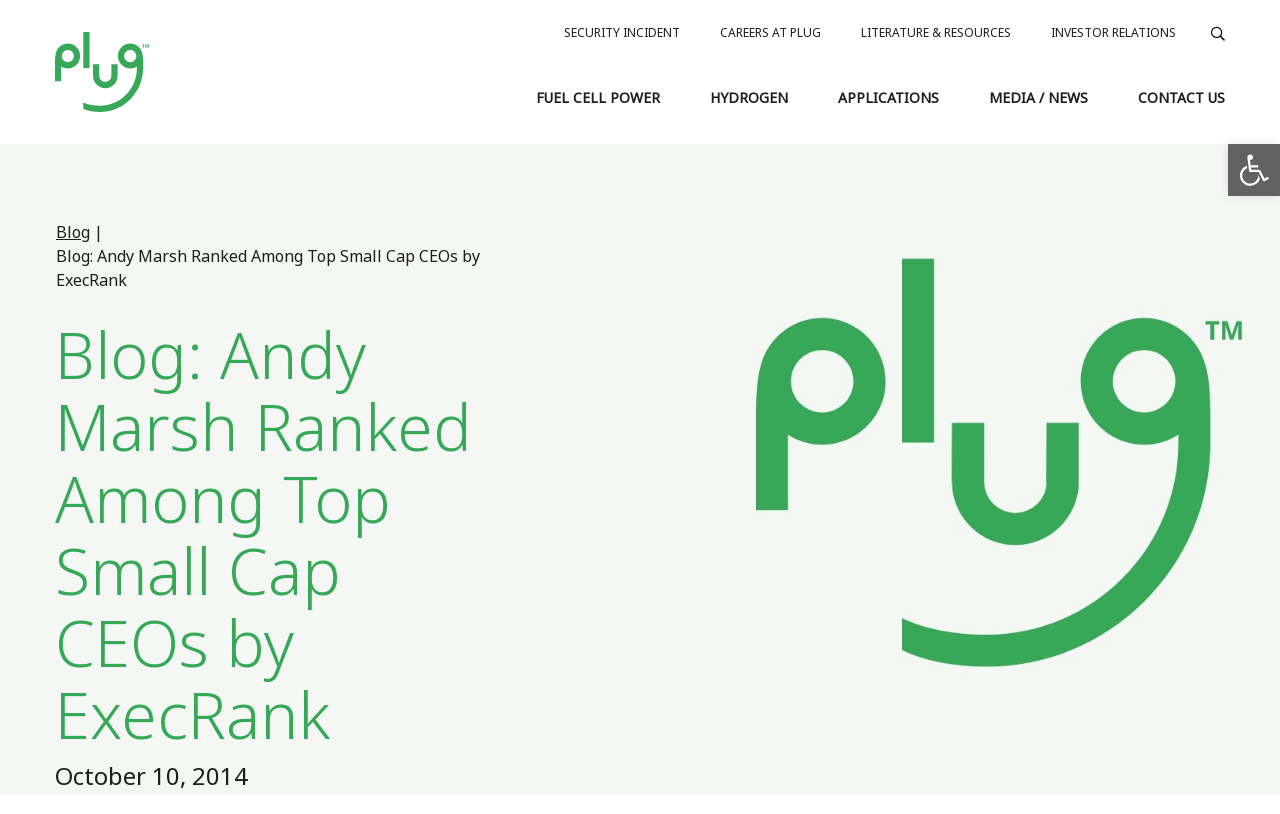Determine the bounding box coordinates for the area that should be clicked to carry out the following instruction: "Open accessibility tools".

[0.959, 0.177, 1.0, 0.241]